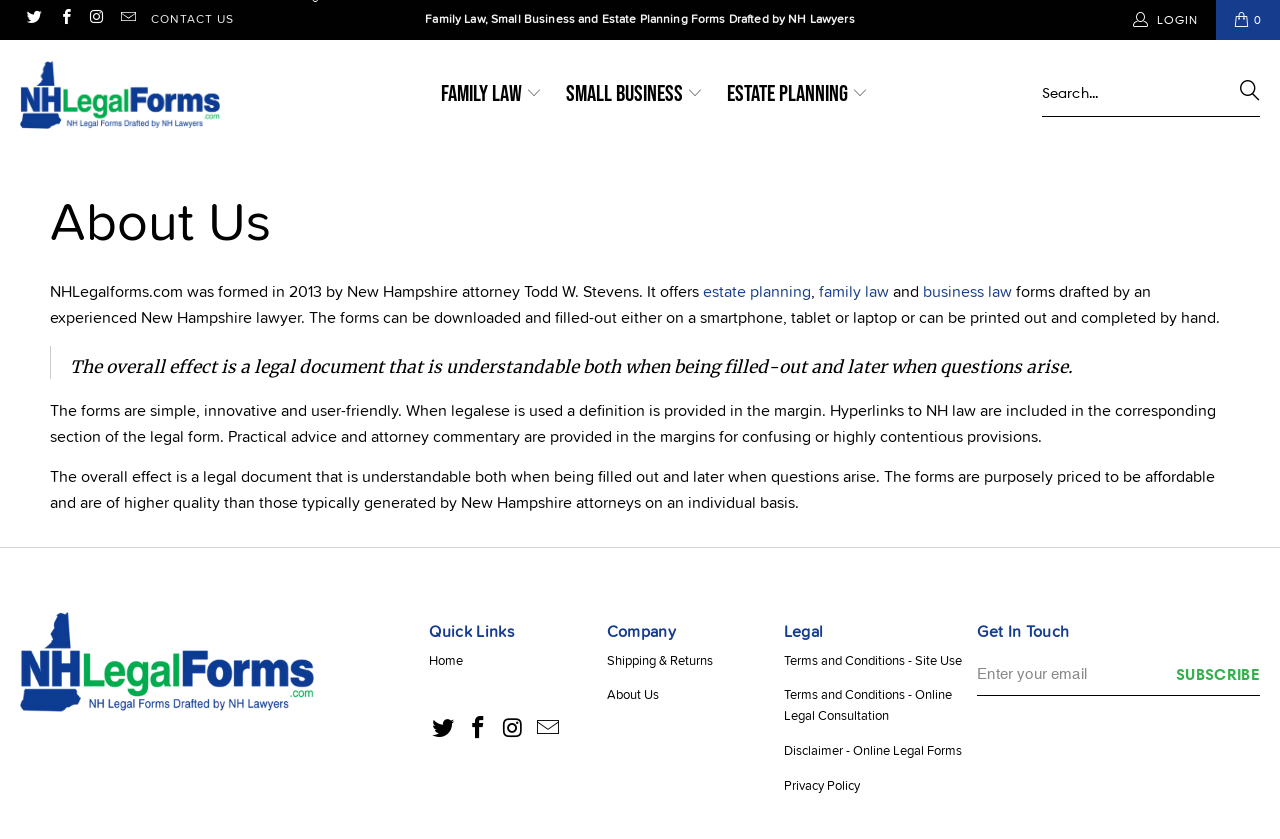What is unique about the forms?
Using the image, answer in one word or phrase.

Simple, innovative, and user-friendly